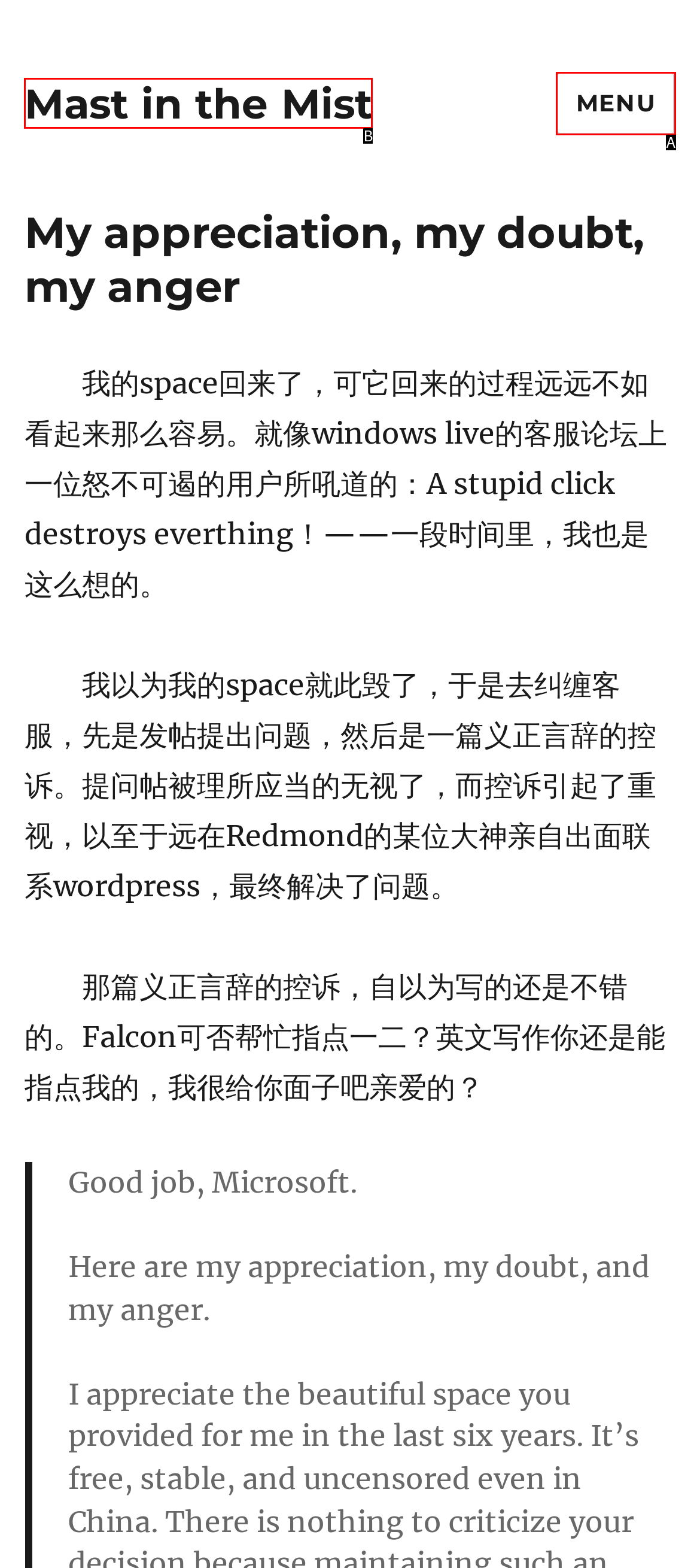Identify the UI element described as: parent_node: 1900 aria-label="Hide navigation"
Answer with the option's letter directly.

None